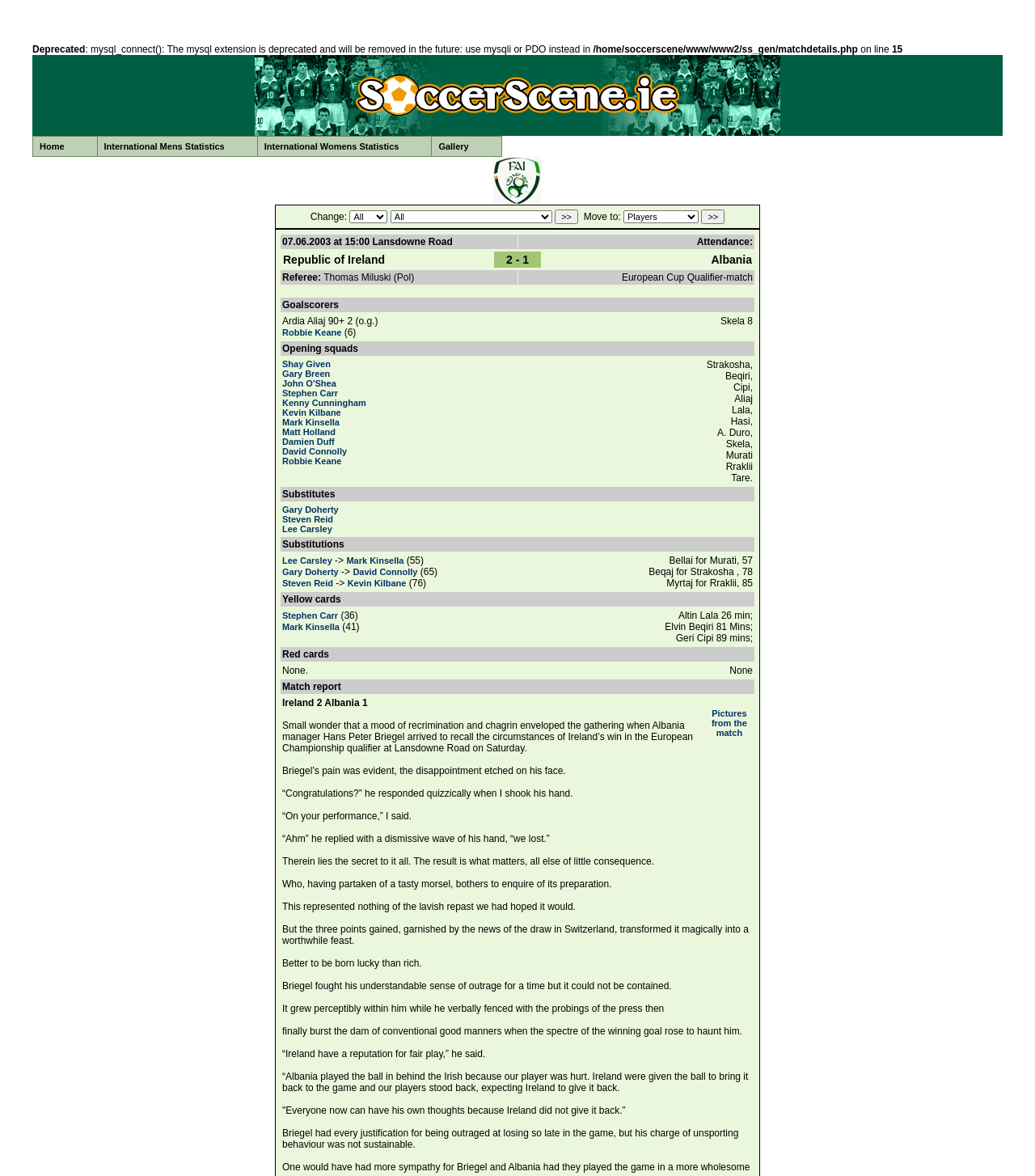Please determine the bounding box coordinates of the section I need to click to accomplish this instruction: "View the details of Robbie Keane".

[0.273, 0.279, 0.33, 0.287]